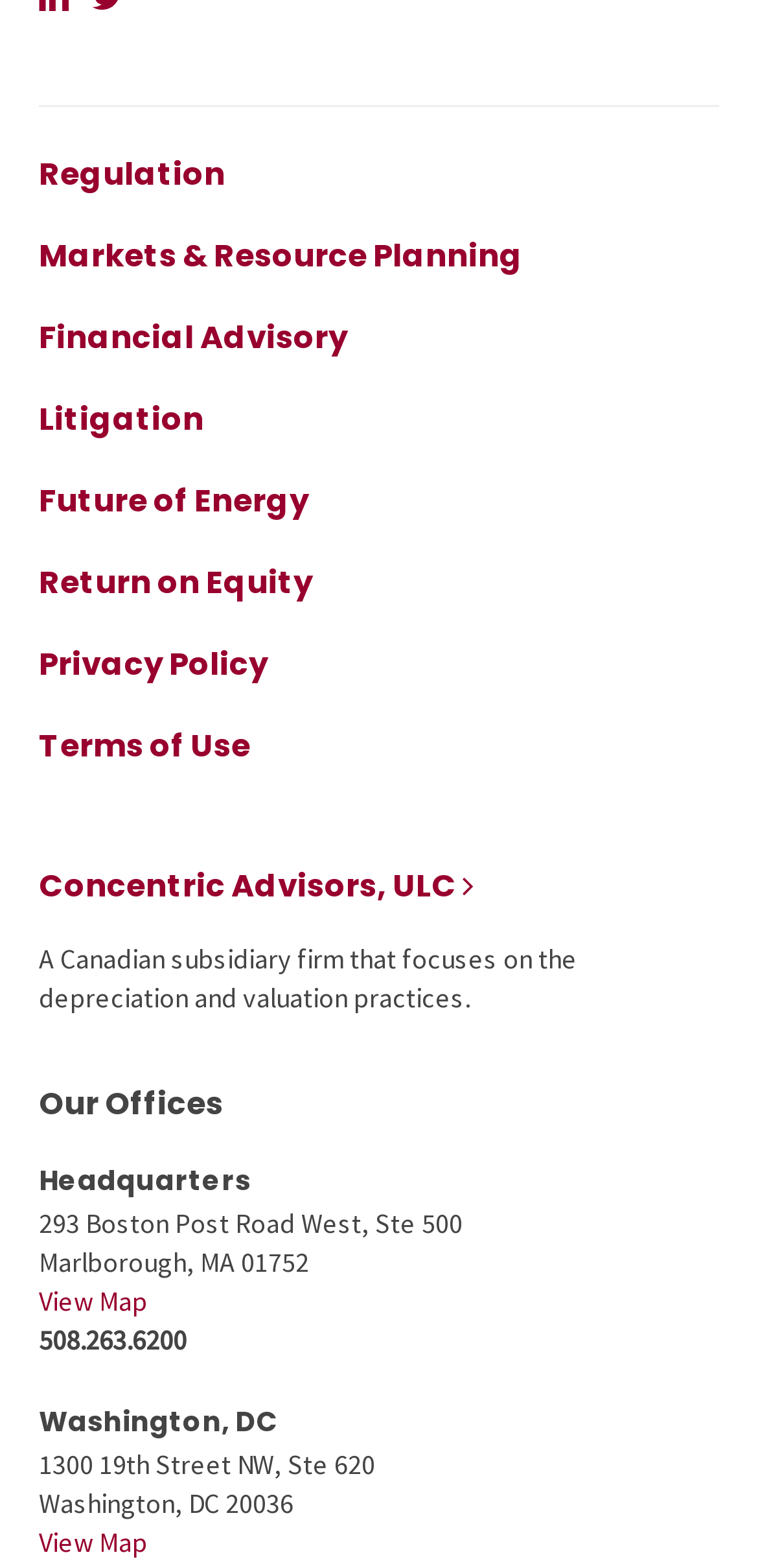What is the second office location?
Please provide an in-depth and detailed response to the question.

I found the second office location by looking at the heading element with the text 'Washington, DC' which is a child of the root element. This element has a bounding box coordinate of [0.051, 0.892, 0.949, 0.921].